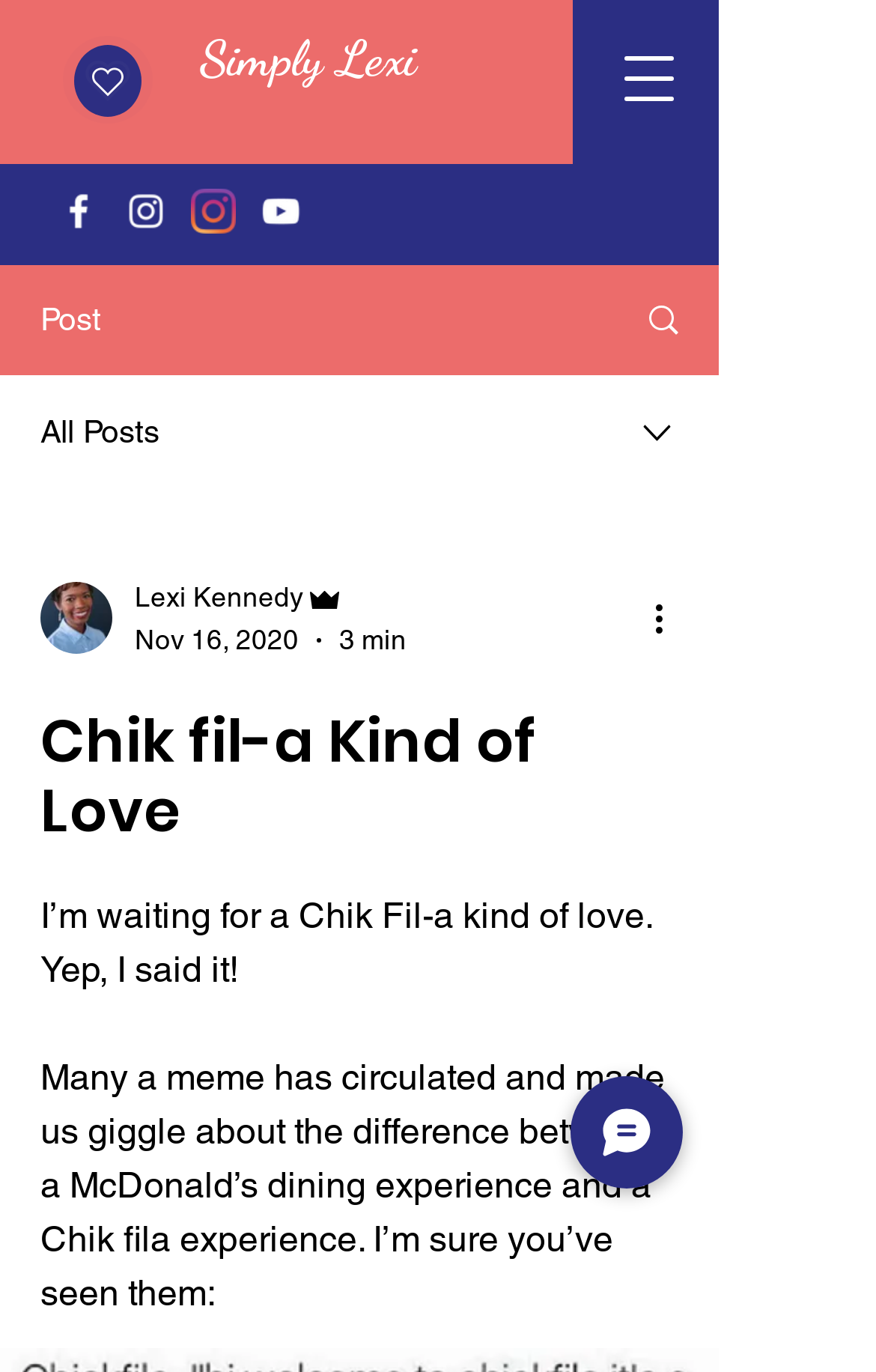Elaborate on the different components and information displayed on the webpage.

This webpage appears to be a blog post titled "Chik fil-a Kind of Love". At the top, there is a slideshow region with a link and a navigation menu button on the right side. Below the slideshow, there is a social bar with links to Facebook, Blended Family, and Lexi, each accompanied by an image. 

To the right of the social bar, there is a post title "Post" and a link with an image. Below the post title, there are two static text elements, "All Posts" and a combobox with a writer's picture and a menu that includes the writer's name, "Lexi Kennedy Admin", and the post date, "Nov 16, 2020". 

The main content of the blog post is located below, with a heading "Chik fil-a Kind of Love" followed by two paragraphs of text. The first paragraph starts with "I’m waiting for a Chik Fil-a kind of love. Yep, I said it!" and the second paragraph begins with "Many a meme has circulated and made us giggle about the difference between a McDonald’s dining experience and a Chik fila experience." 

At the bottom of the page, there is a chat button with an image.